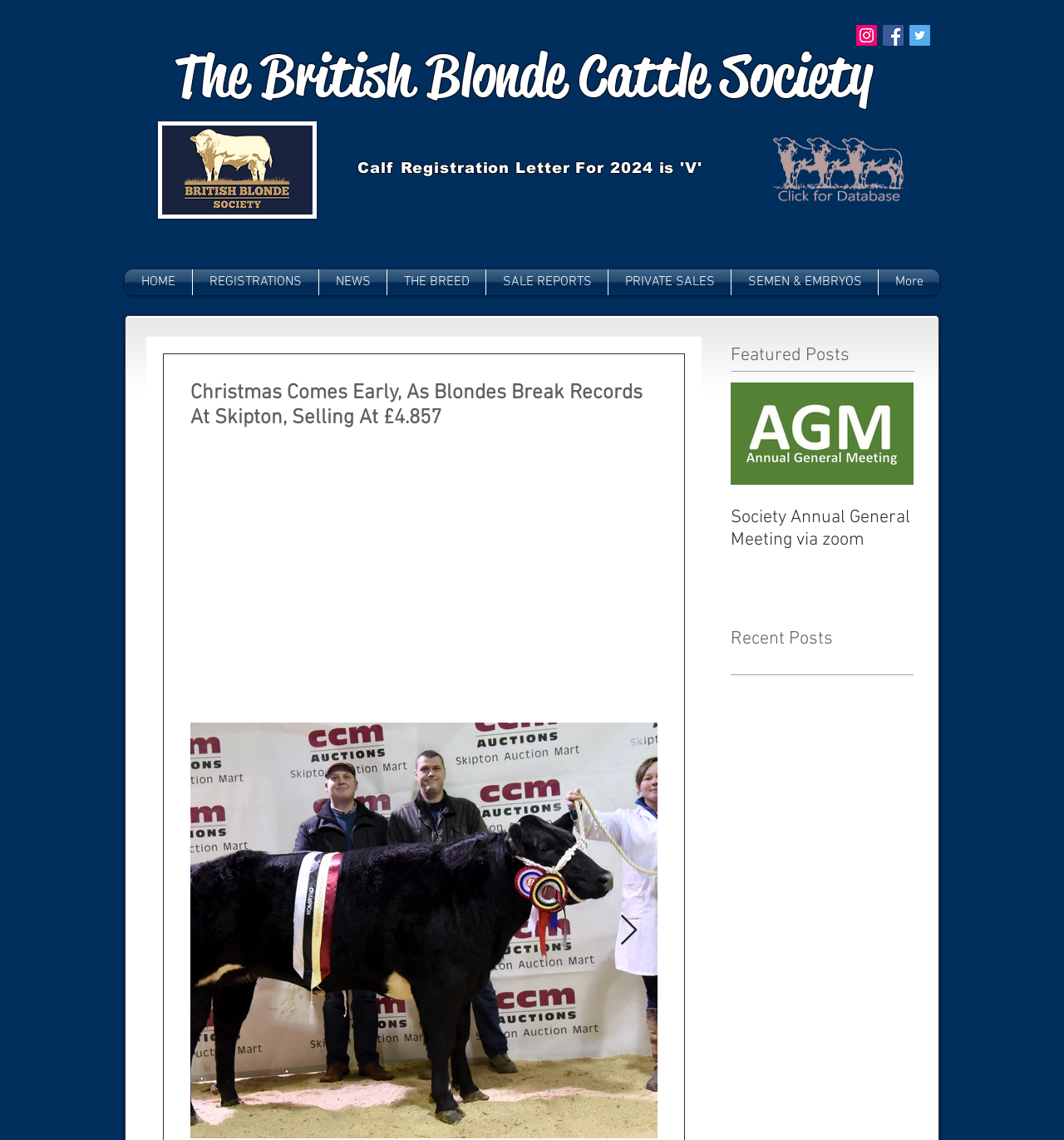What is the price per kilo of the heifer?
Refer to the screenshot and answer in one word or phrase.

£8.10